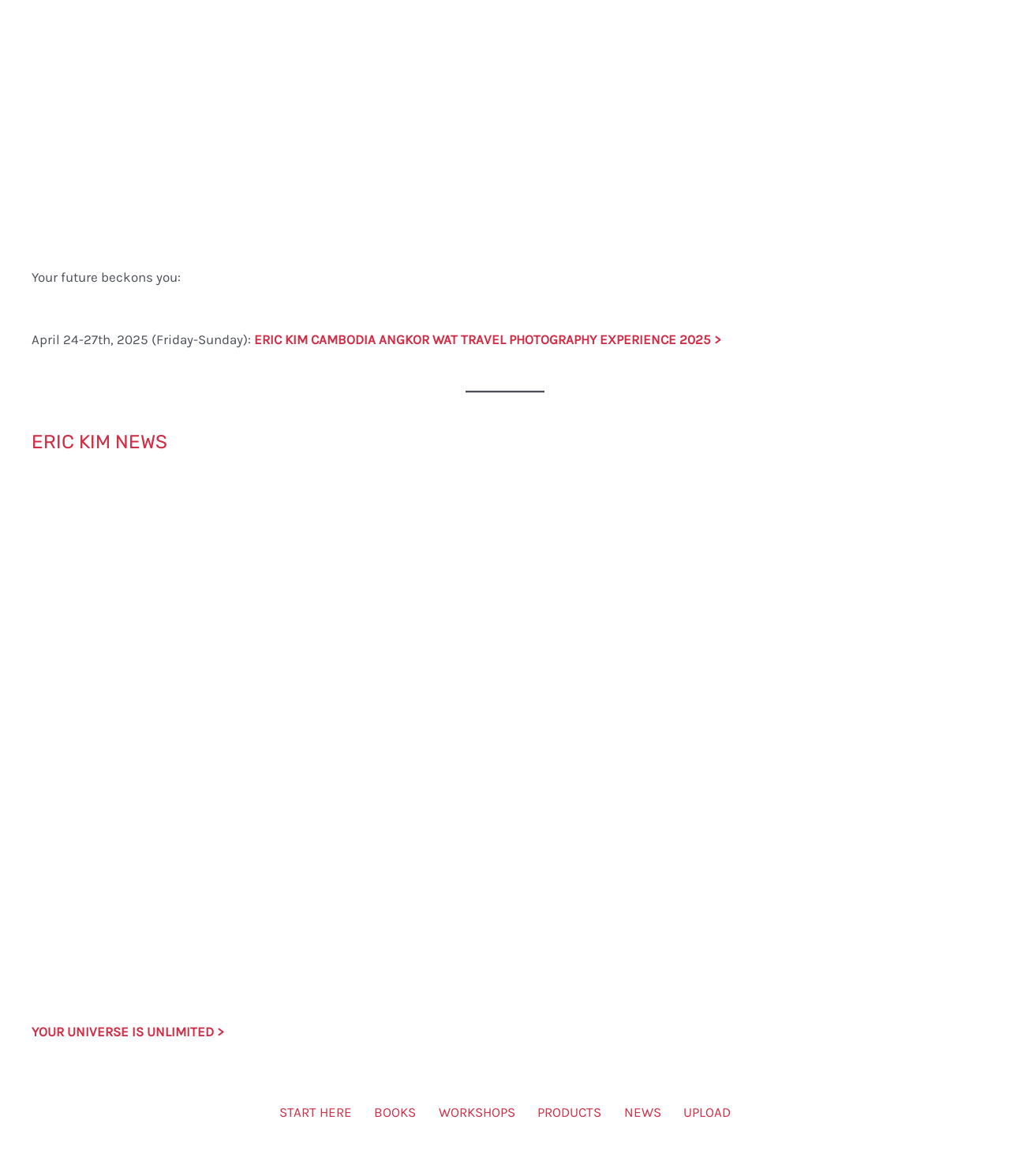Please identify the bounding box coordinates of the element's region that I should click in order to complete the following instruction: "Go to START HERE". The bounding box coordinates consist of four float numbers between 0 and 1, i.e., [left, top, right, bottom].

[0.299, 0.935, 0.377, 0.957]